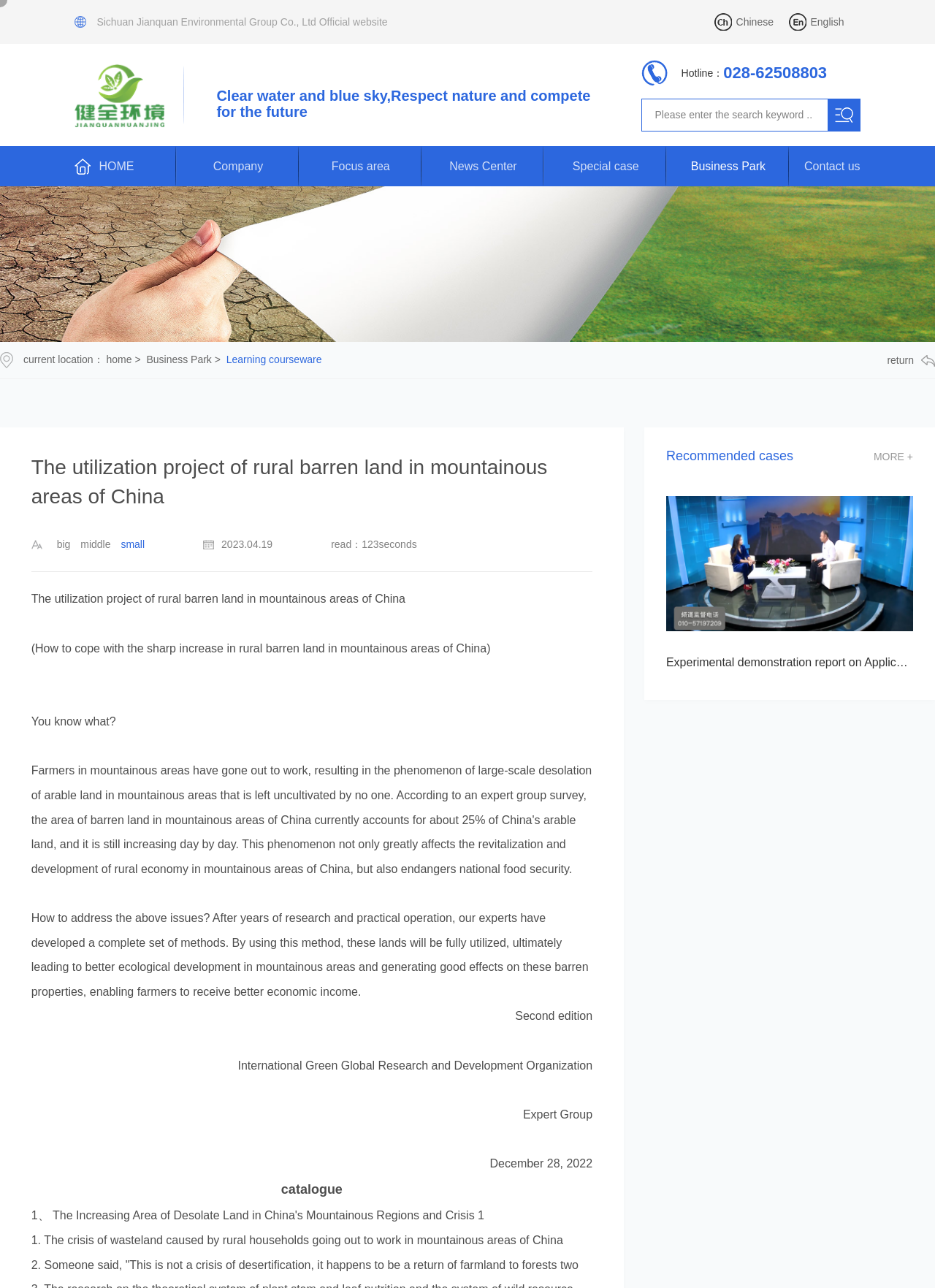Please identify the bounding box coordinates for the region that you need to click to follow this instruction: "Switch to Chinese website".

[0.764, 0.0, 0.843, 0.034]